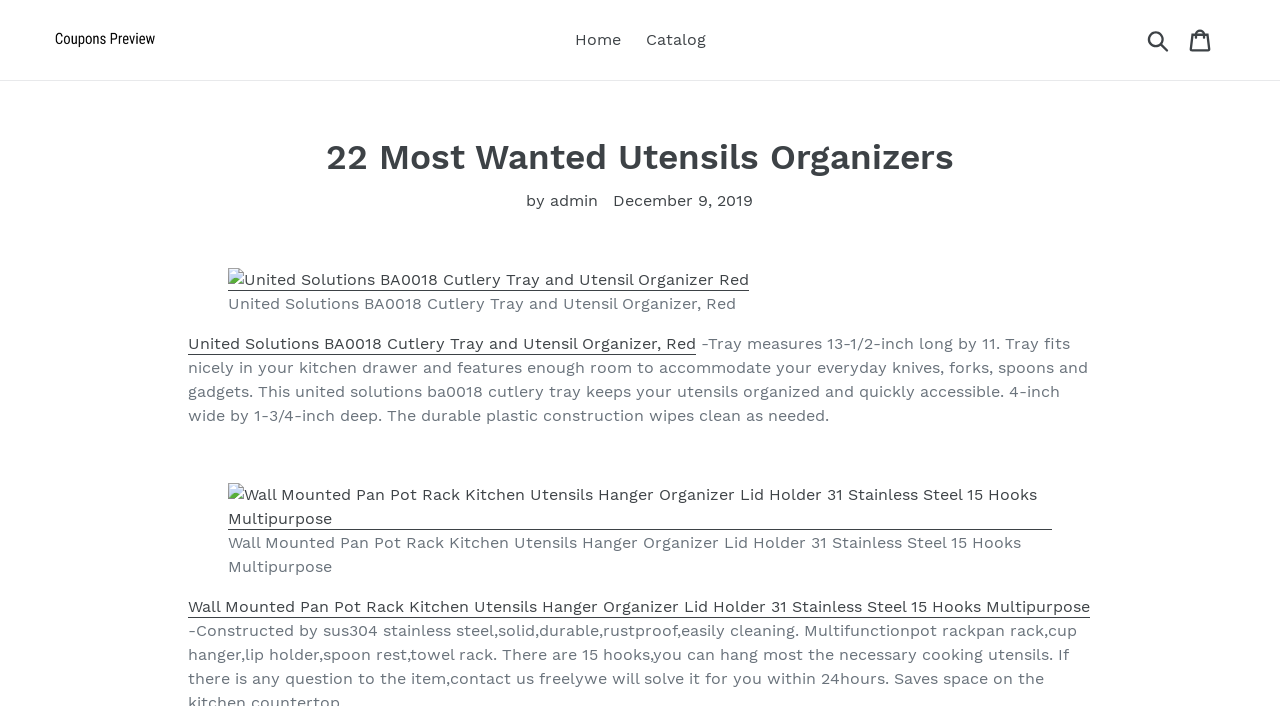Locate the bounding box coordinates of the region to be clicked to comply with the following instruction: "Search for something". The coordinates must be four float numbers between 0 and 1, in the form [left, top, right, bottom].

[0.891, 0.038, 0.92, 0.075]